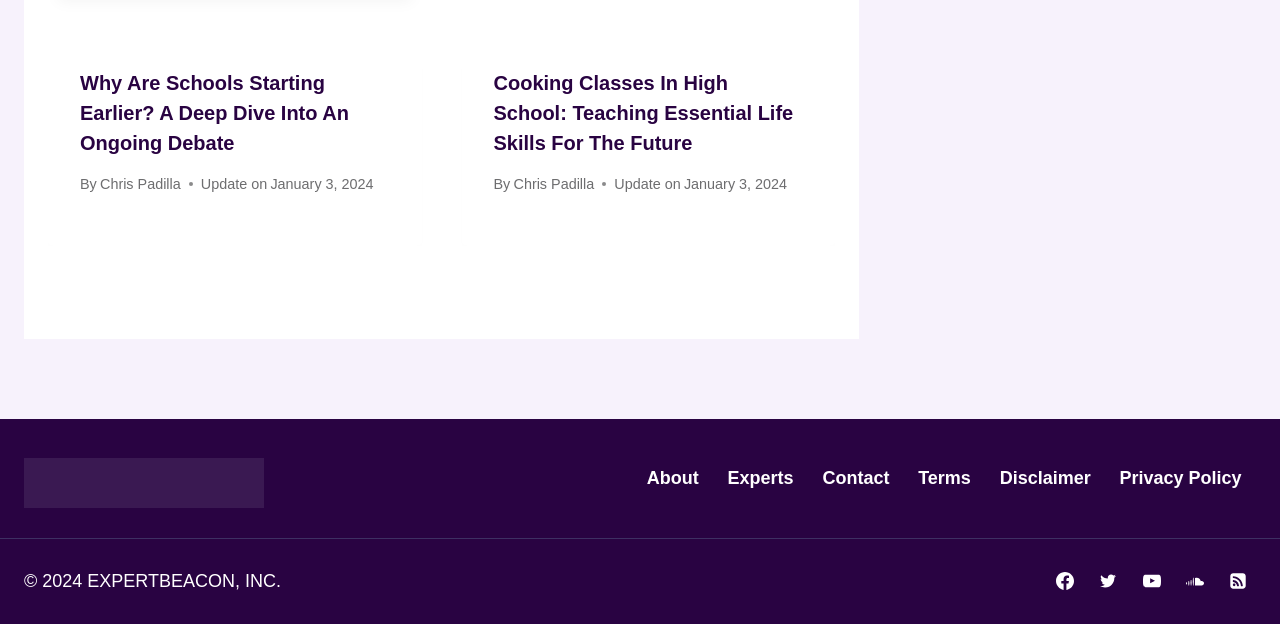Answer the question below using just one word or a short phrase: 
What is the social media platform with the link at the bottom right corner?

RSS